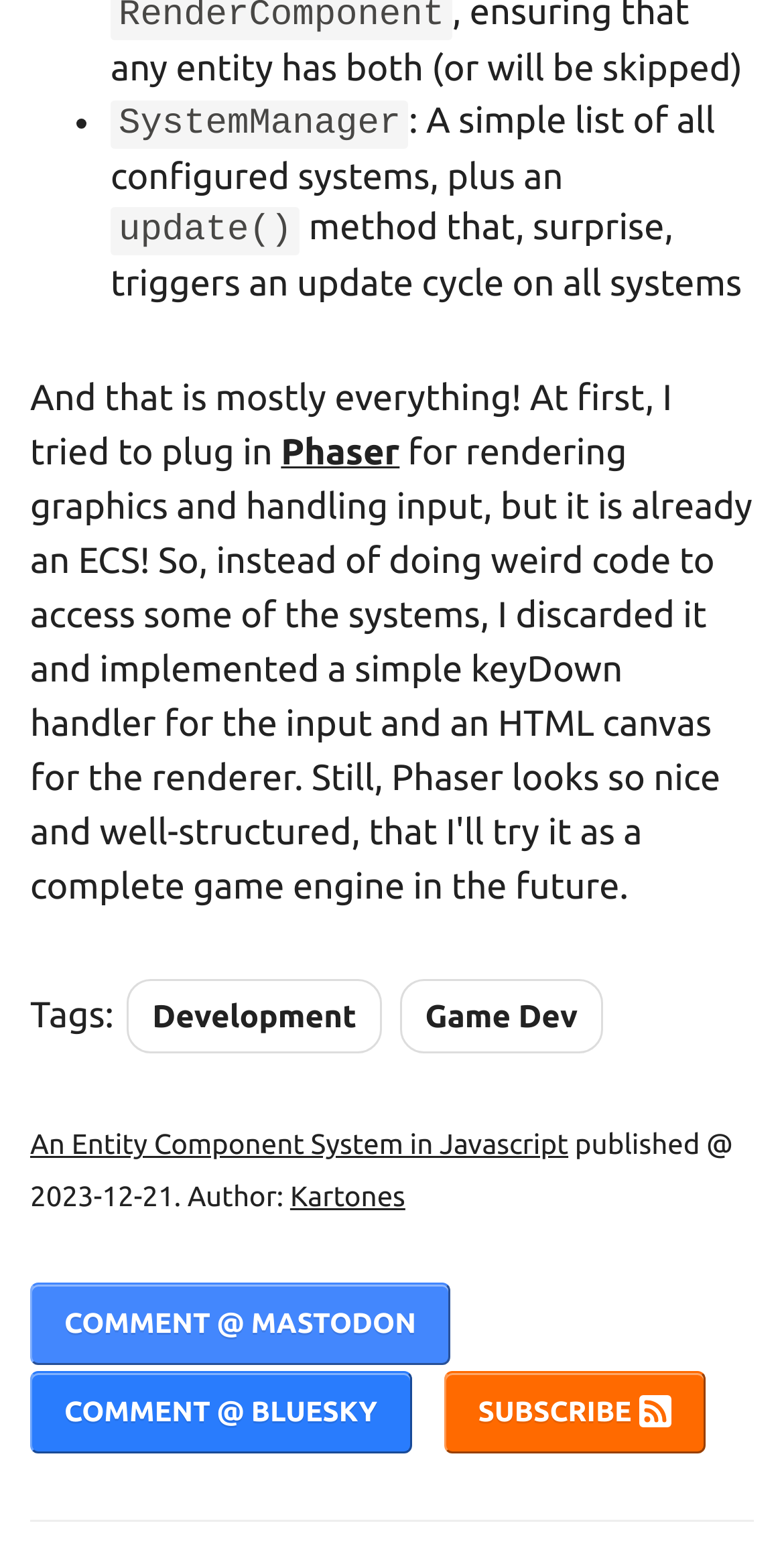What is the purpose of the update method?
Based on the screenshot, provide a one-word or short-phrase response.

triggers an update cycle on all systems